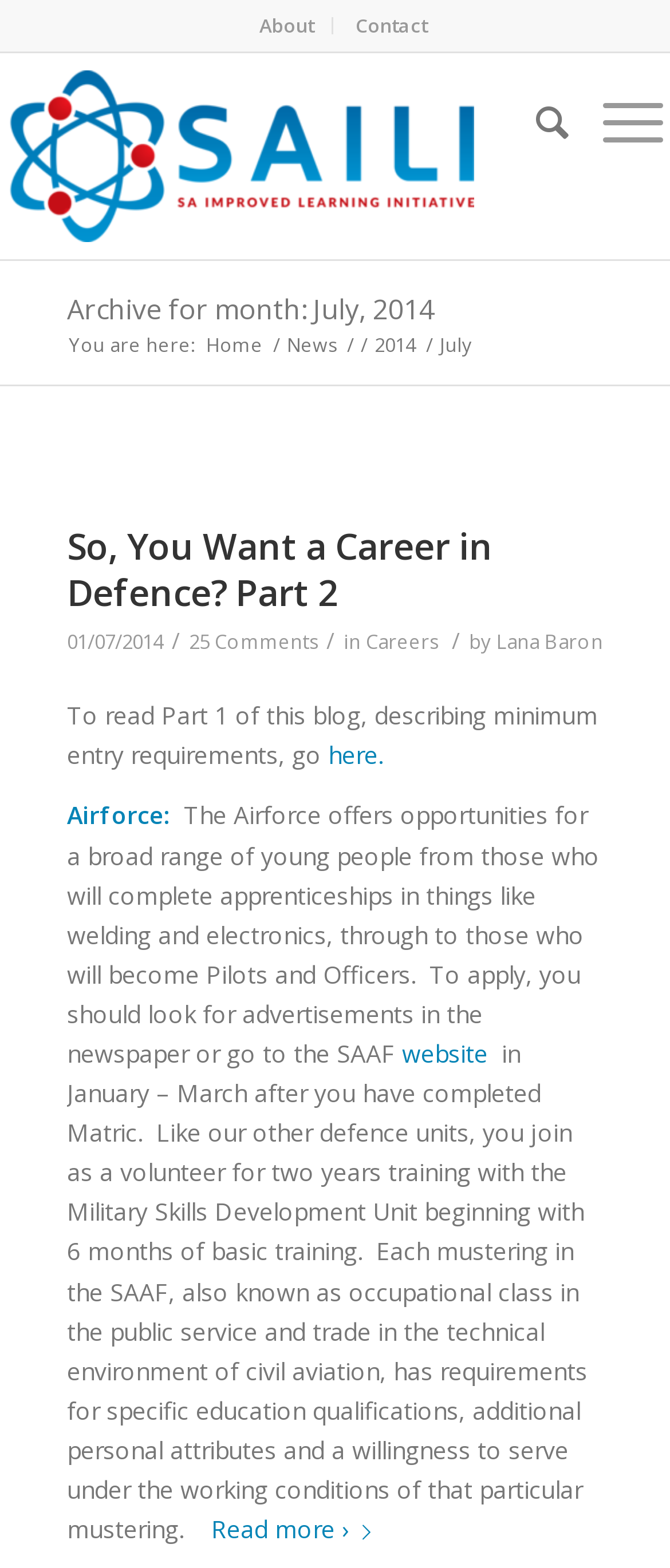Detail the features and information presented on the webpage.

This webpage appears to be a blog or news article page from July 2014, specifically from the SAILI website. At the top, there are navigation links to "About", "Contact", and the website's logo, which is an image with the text "SAILI". 

Below the navigation links, there is a table with a heading that reads "Archive for month: July, 2014". Underneath this heading, there is a breadcrumb navigation section with links to "Home", "News", "2014", and "July". 

The main content of the page is an article titled "So, You Want a Career in Defence? Part 2". The article has a publication date of July 1, 2014, and it has 25 comments. The article is categorized under "Careers" and is written by "Lana Baron". 

The article itself discusses career opportunities in the defence sector, specifically in the Airforce. It provides information on the types of roles available, the application process, and the requirements for each mustering or occupational class. There is a link to the SAAF website and a "Read more" link at the bottom of the article.